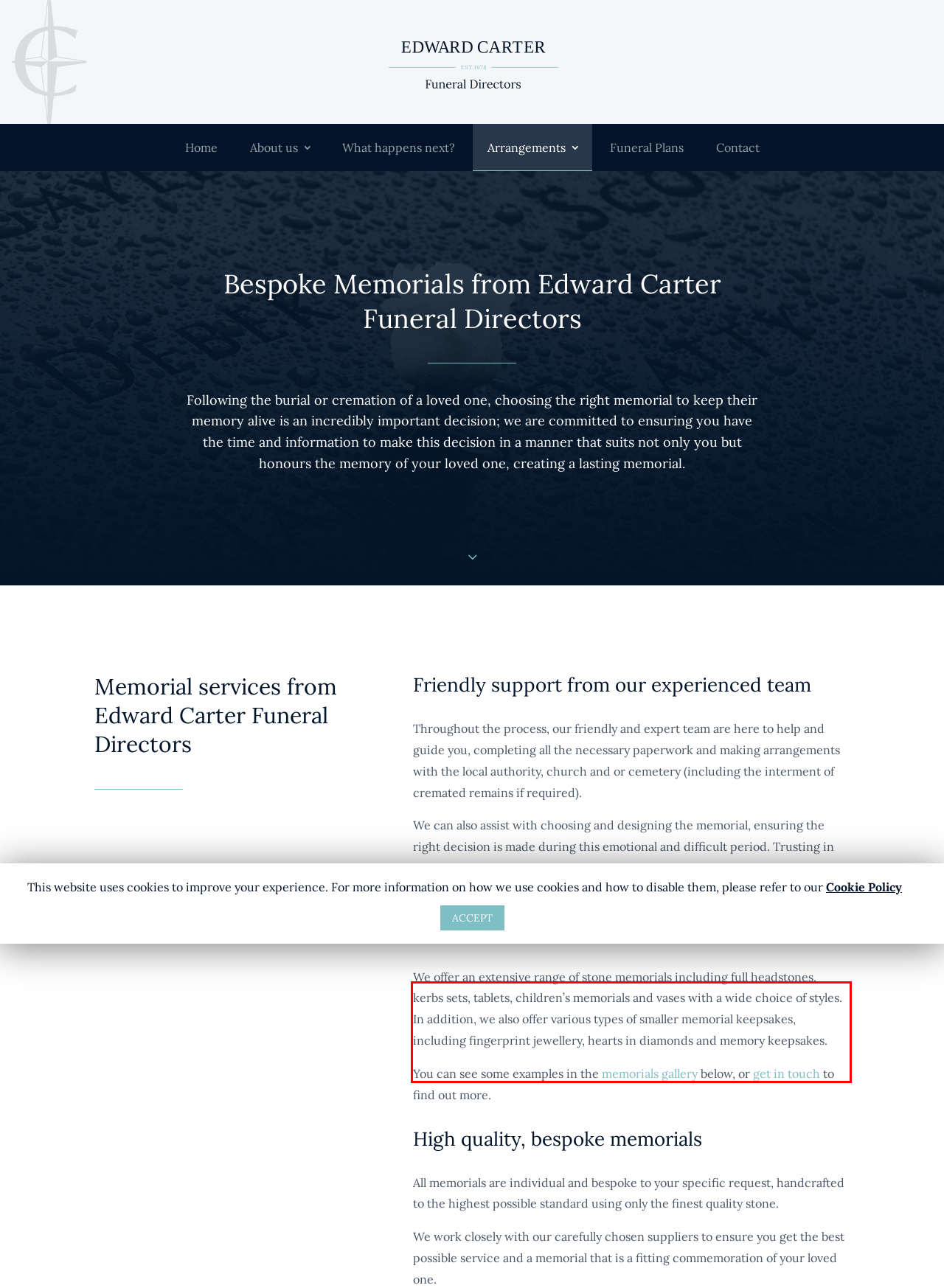Please identify and extract the text from the UI element that is surrounded by a red bounding box in the provided webpage screenshot.

We offer an extensive range of stone memorials including full headstones, kerbs sets, tablets, children’s memorials and vases with a wide choice of styles. In addition, we also offer various types of smaller memorial keepsakes, including fingerprint jewellery, hearts in diamonds and memory keepsakes.